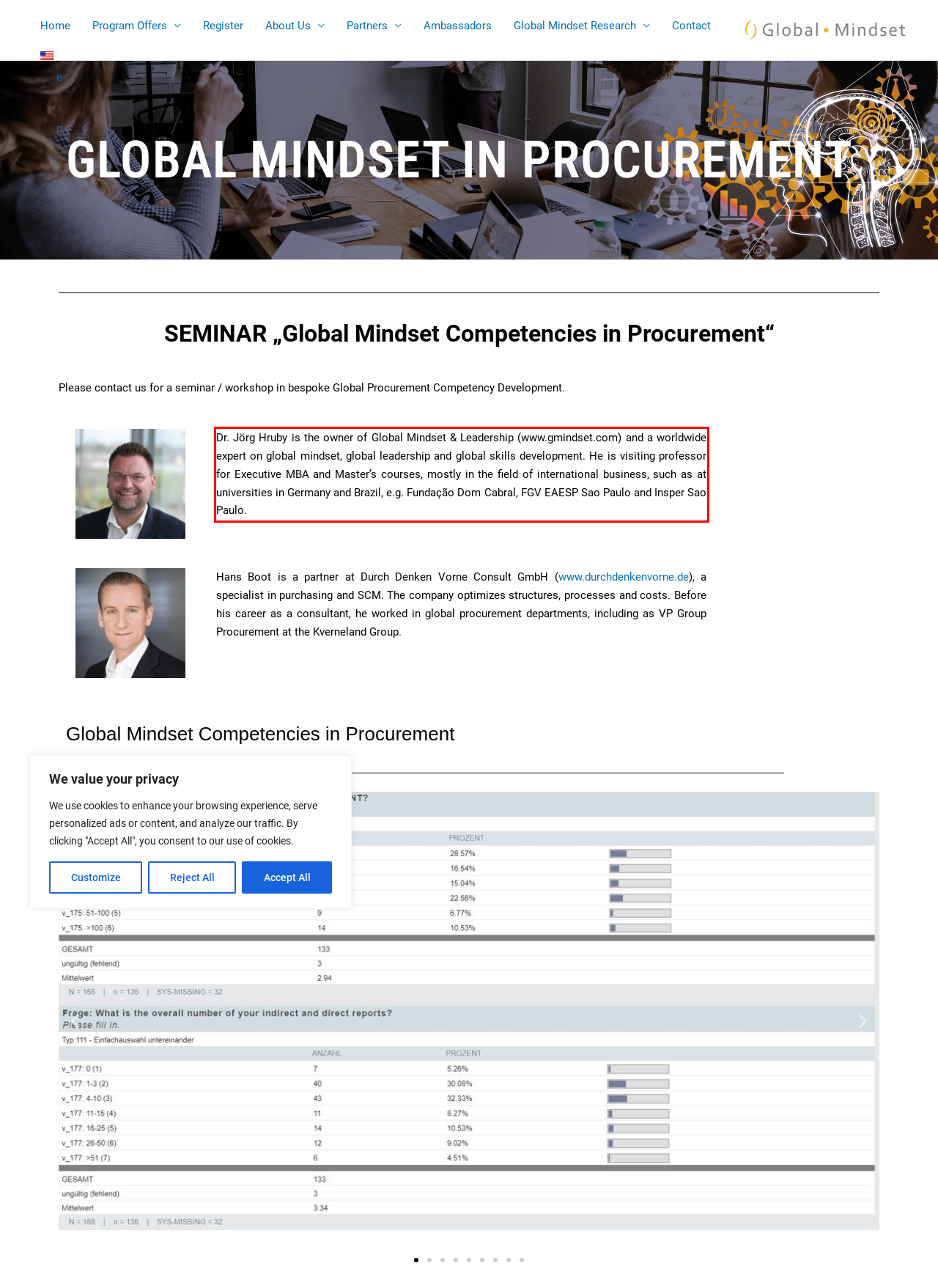In the screenshot of the webpage, find the red bounding box and perform OCR to obtain the text content restricted within this red bounding box.

Dr. Jörg Hruby is the owner of Global Mindset & Leadership (www.gmindset.com) and a worldwide expert on global mindset, global leadership and global skills development. He is visiting professor for Executive MBA and Master’s courses, mostly in the field of international business, such as at universities in Germany and Brazil, e.g. Fundação Dom Cabral, FGV EAESP Sao Paulo and Insper Sao Paulo.